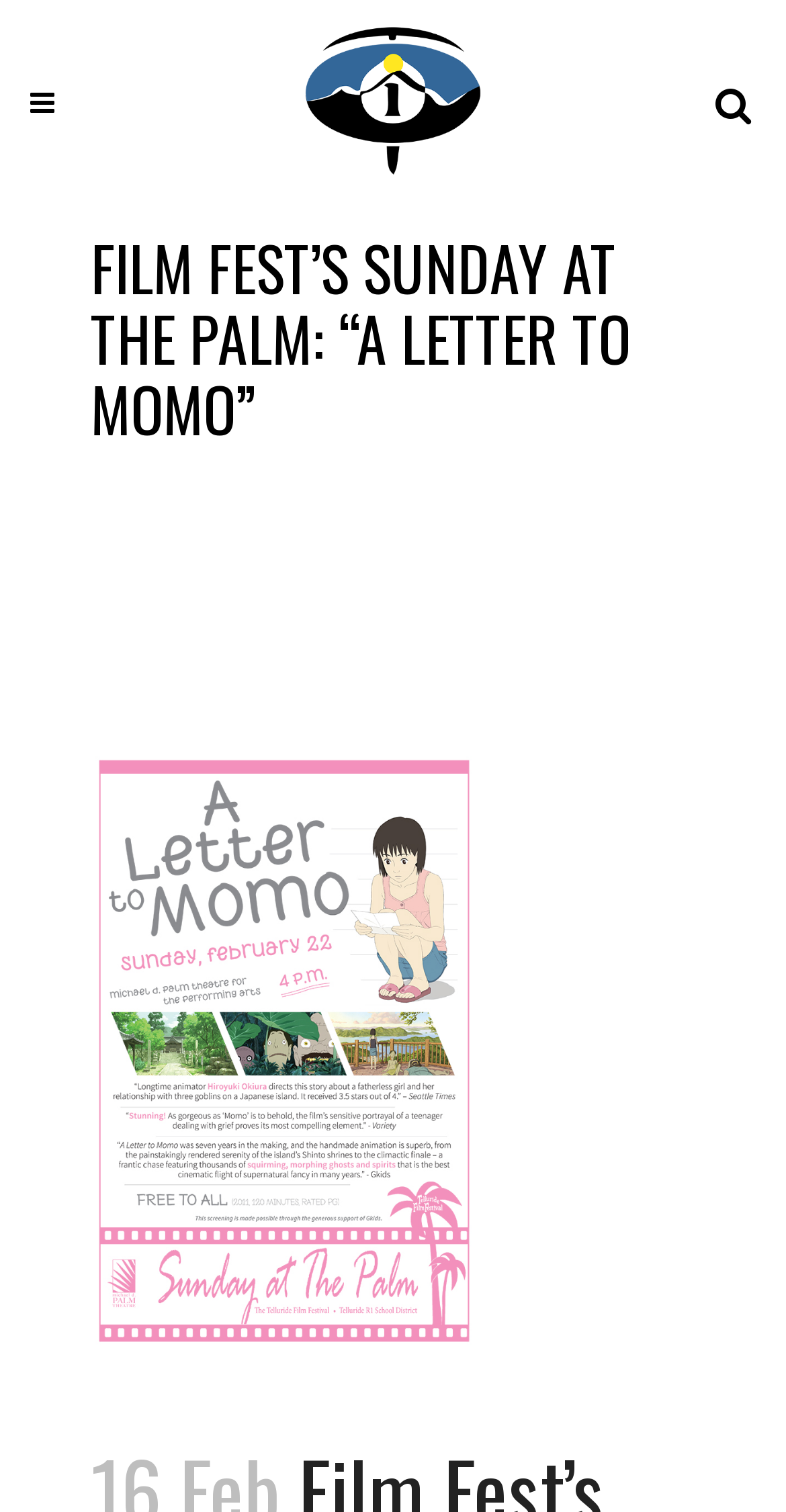Please answer the following question using a single word or phrase: 
What is the layout of the webpage?

Three columns